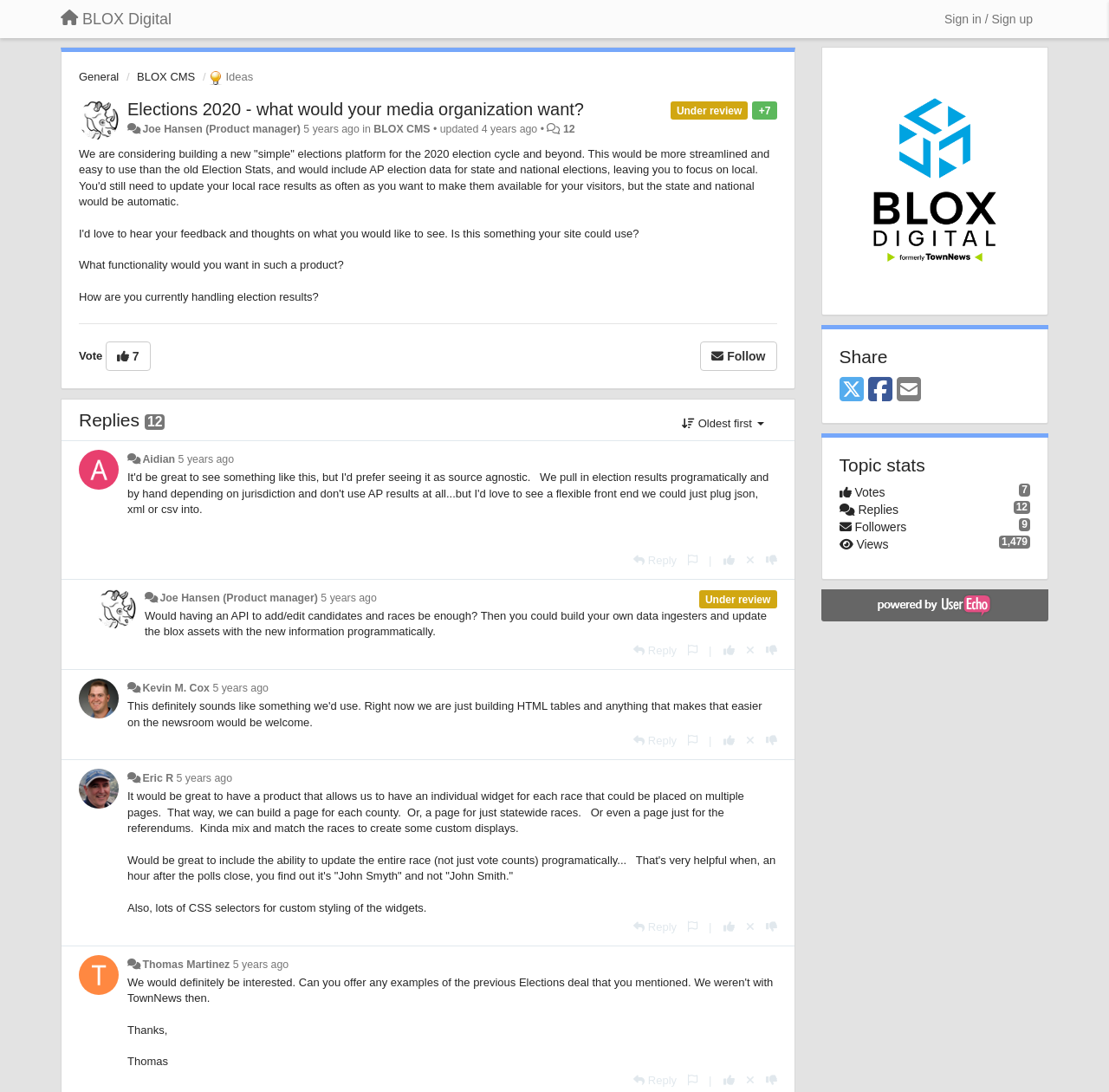What type of data would the new elections platform include?
Please answer the question with a detailed response using the information from the screenshot.

According to the initial post, the new elections platform would include AP election data for state and national elections, allowing users to focus on local race results.